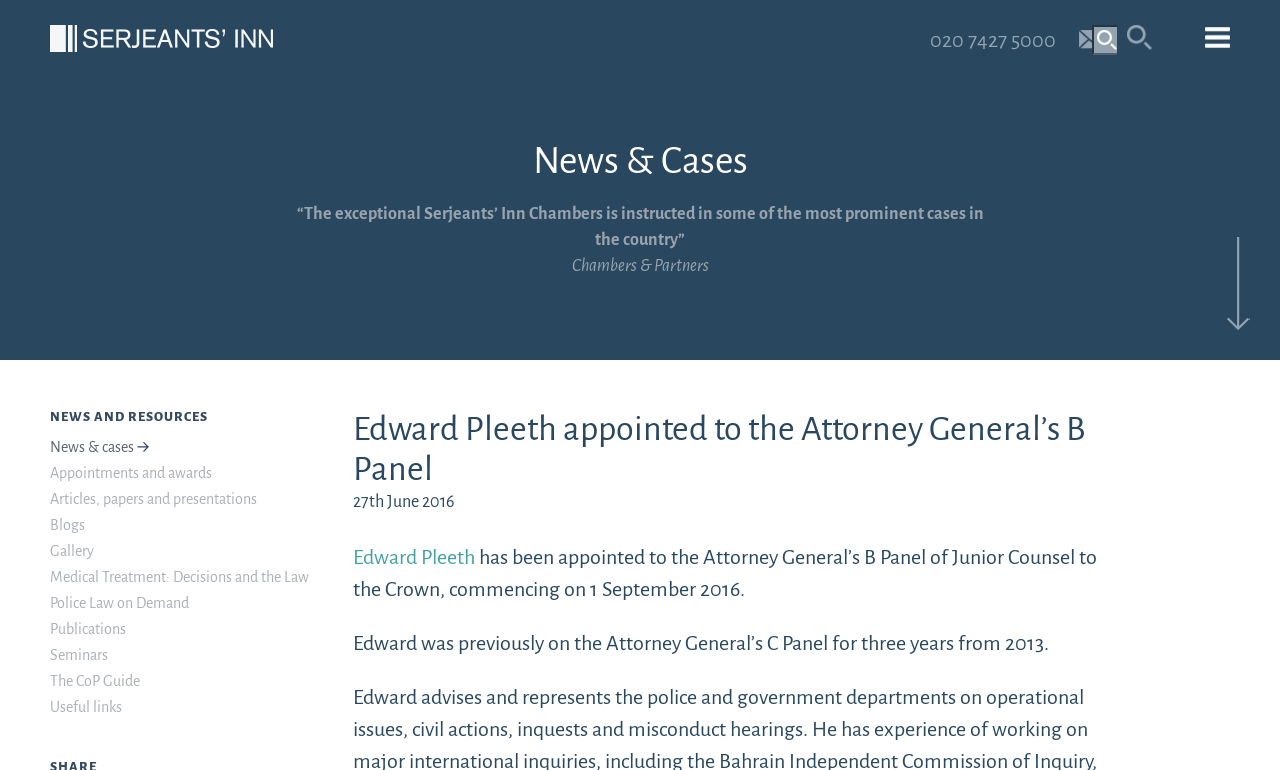Can you show the bounding box coordinates of the region to click on to complete the task described in the instruction: "Visit Serjeant's Inn"?

[0.039, 0.032, 0.213, 0.068]